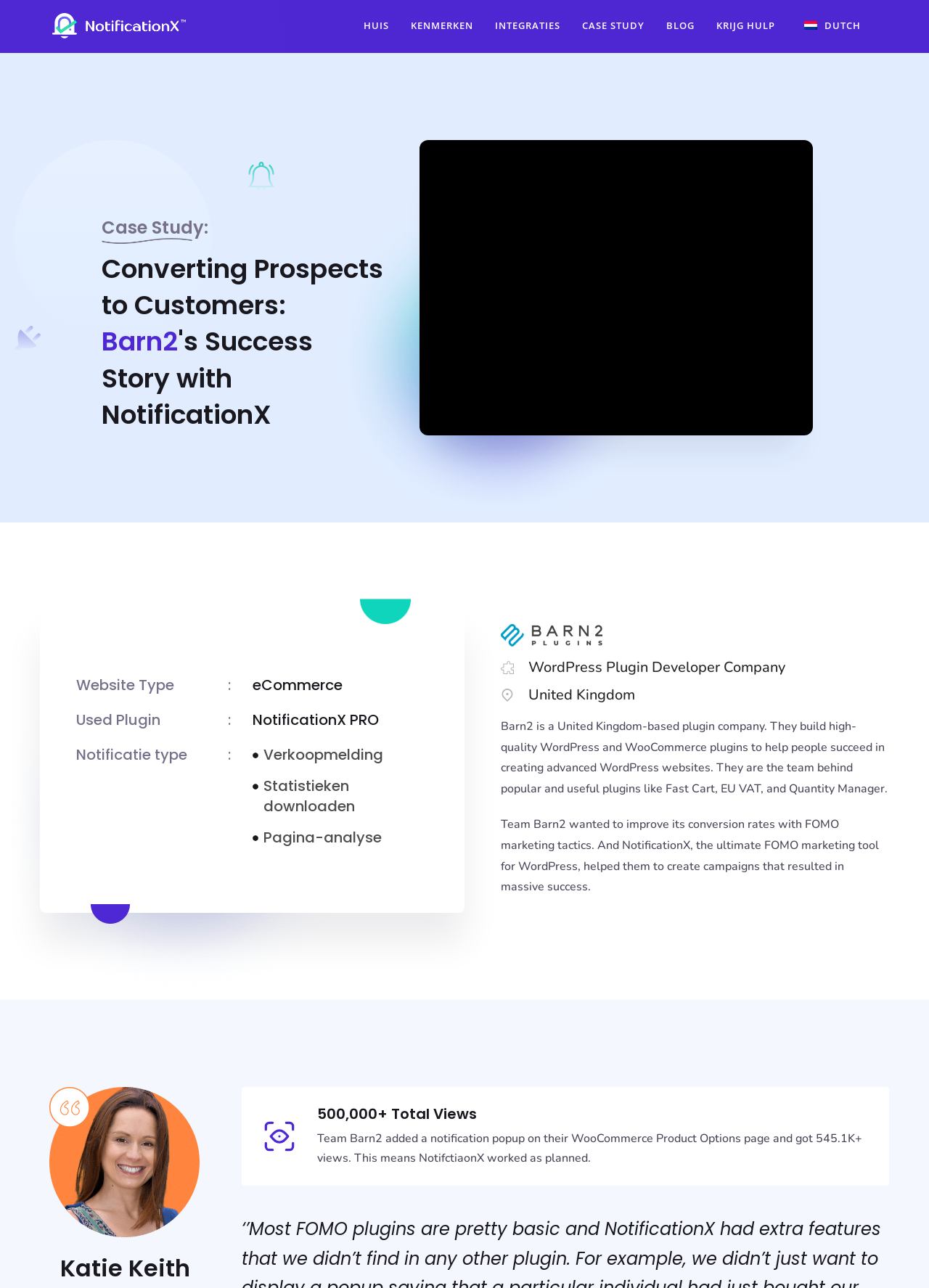Using the given description, provide the bounding box coordinates formatted as (top-left x, top-left y, bottom-right x, bottom-right y), with all values being floating point numbers between 0 and 1. Description: alt="Barn2" title="Barn2 3"

[0.539, 0.486, 0.648, 0.498]